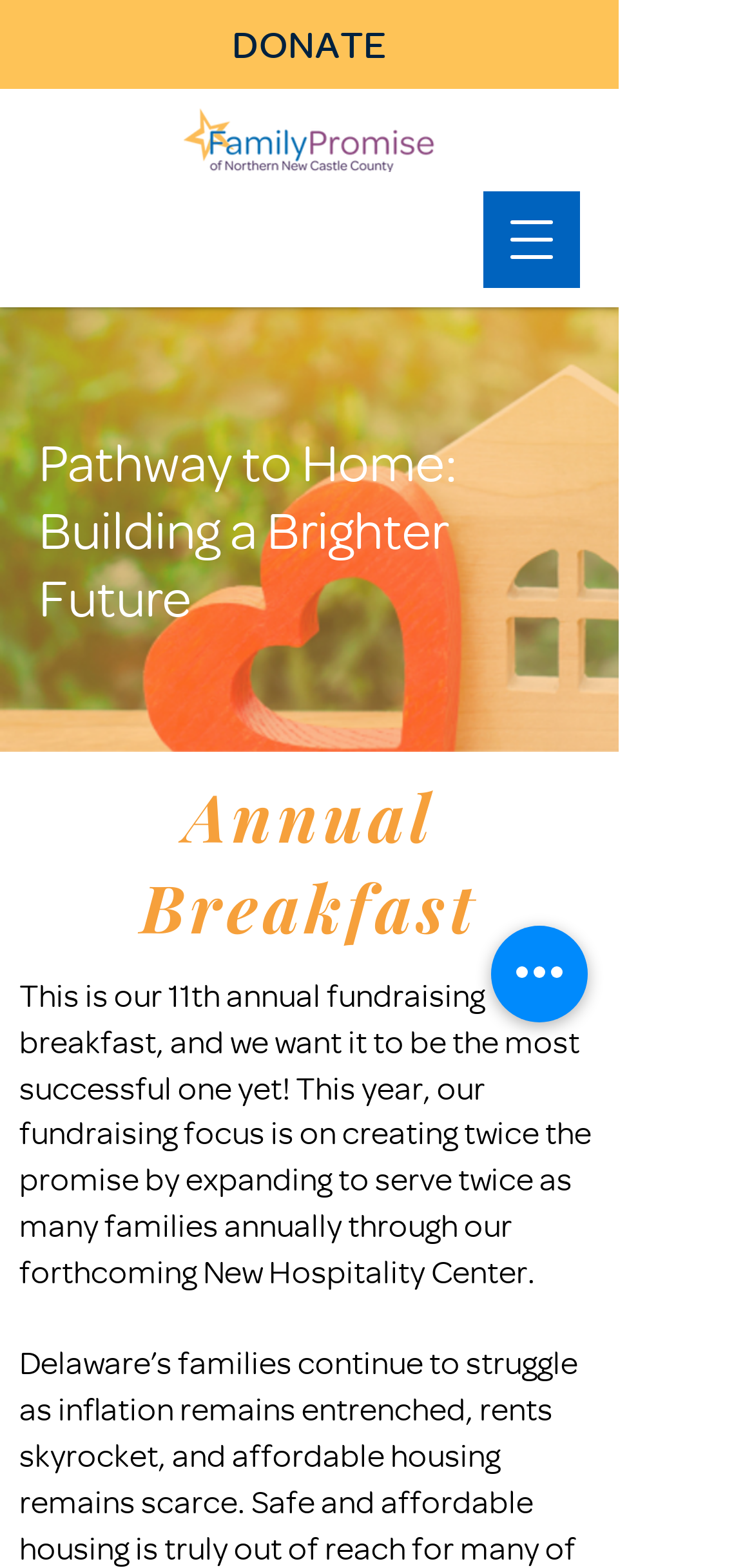Provide the text content of the webpage's main heading.

Pathway to Home:
Building a Brighter Future